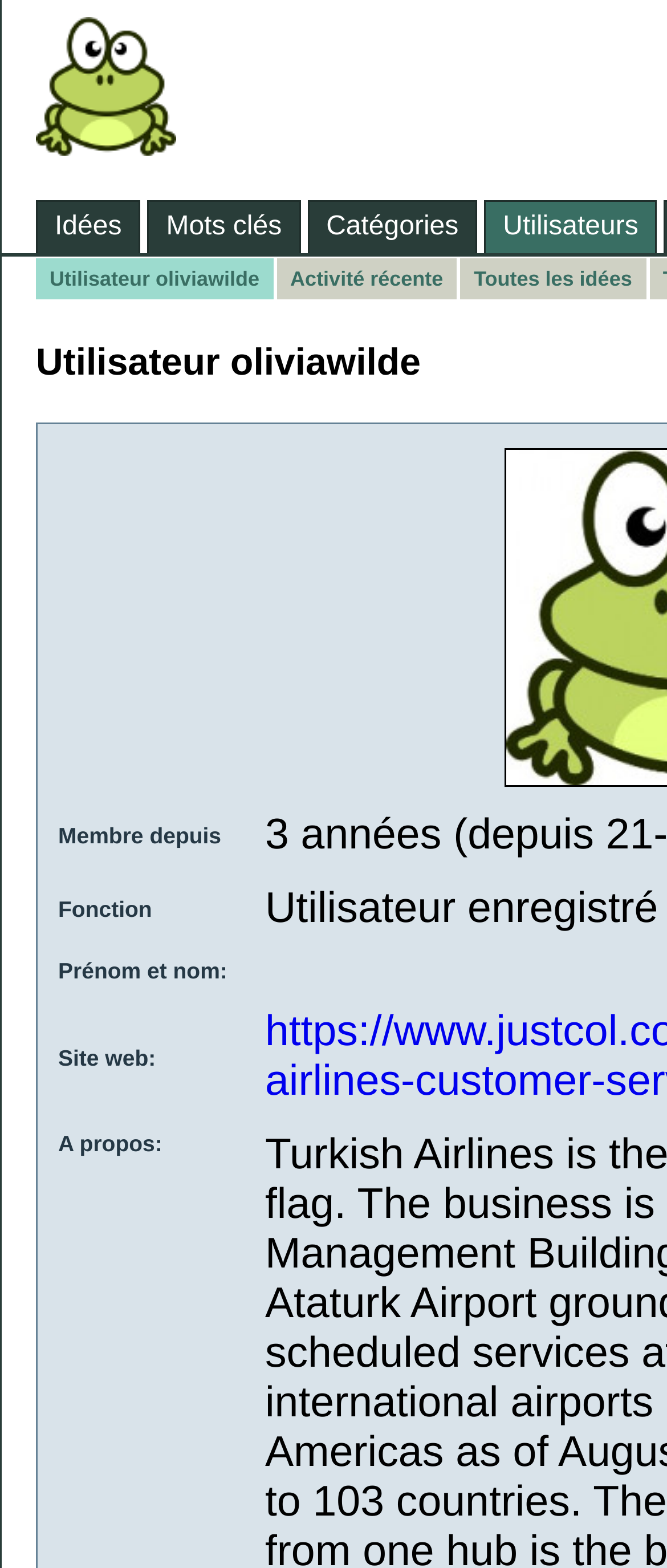Please reply with a single word or brief phrase to the question: 
What is the name of the user profile?

oliviawilde